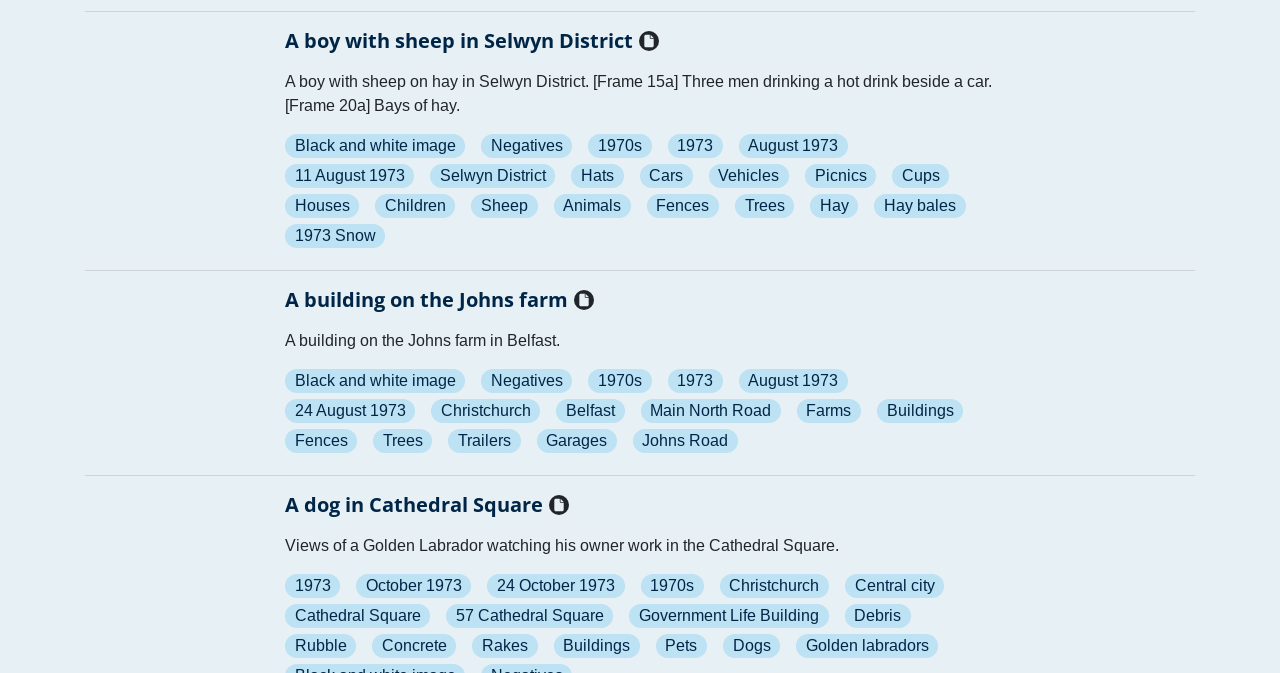Extract the bounding box coordinates for the UI element described by the text: "parent_node: Design and production". The coordinates should be in the form of [left, top, right, bottom] with values between 0 and 1.

None